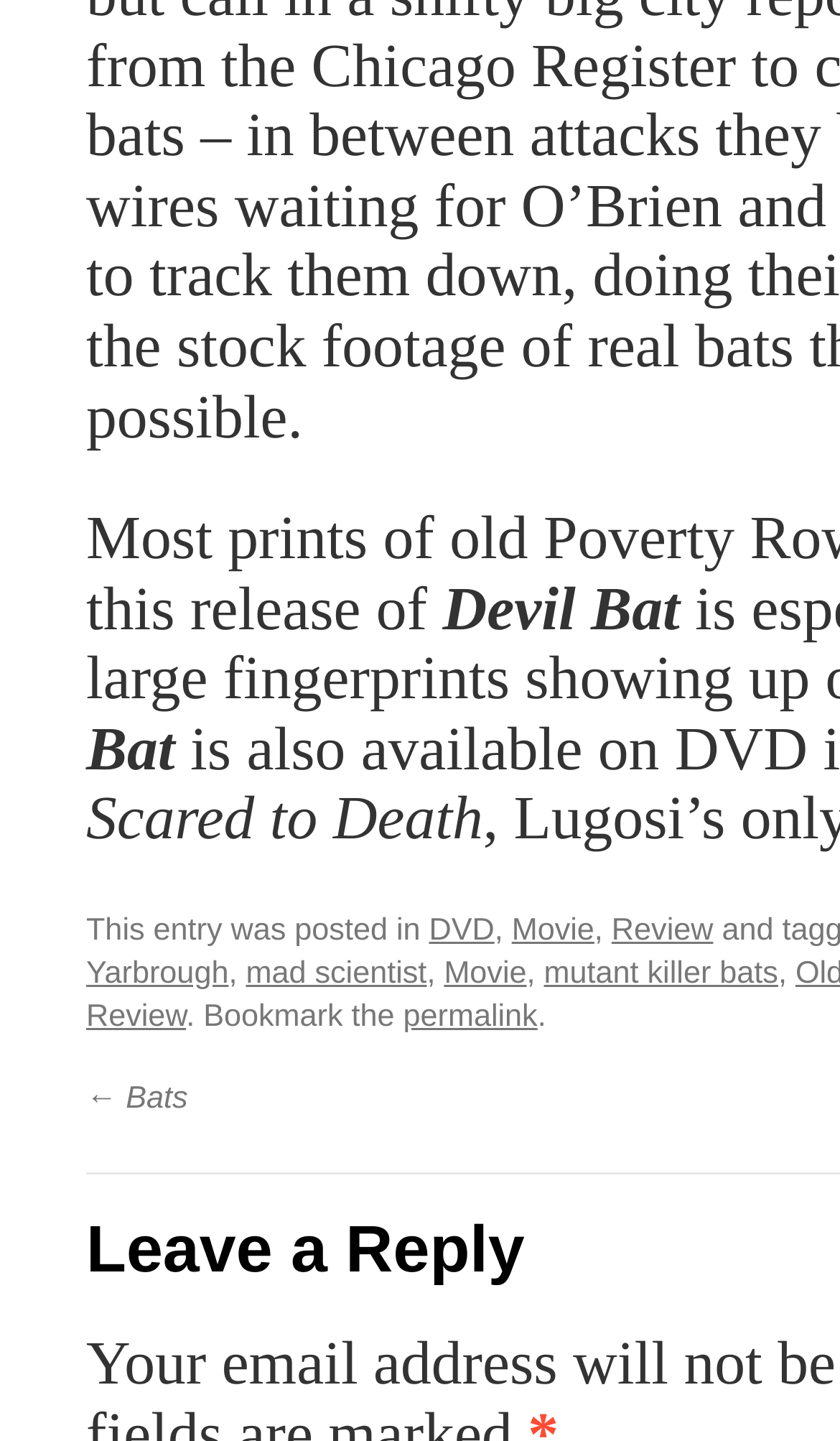What is the previous post about?
Please ensure your answer is as detailed and informative as possible.

The previous post is about 'Bats' as indicated by the link '← Bats' at the bottom of the webpage, which suggests that the previous post is related to the topic of bats.